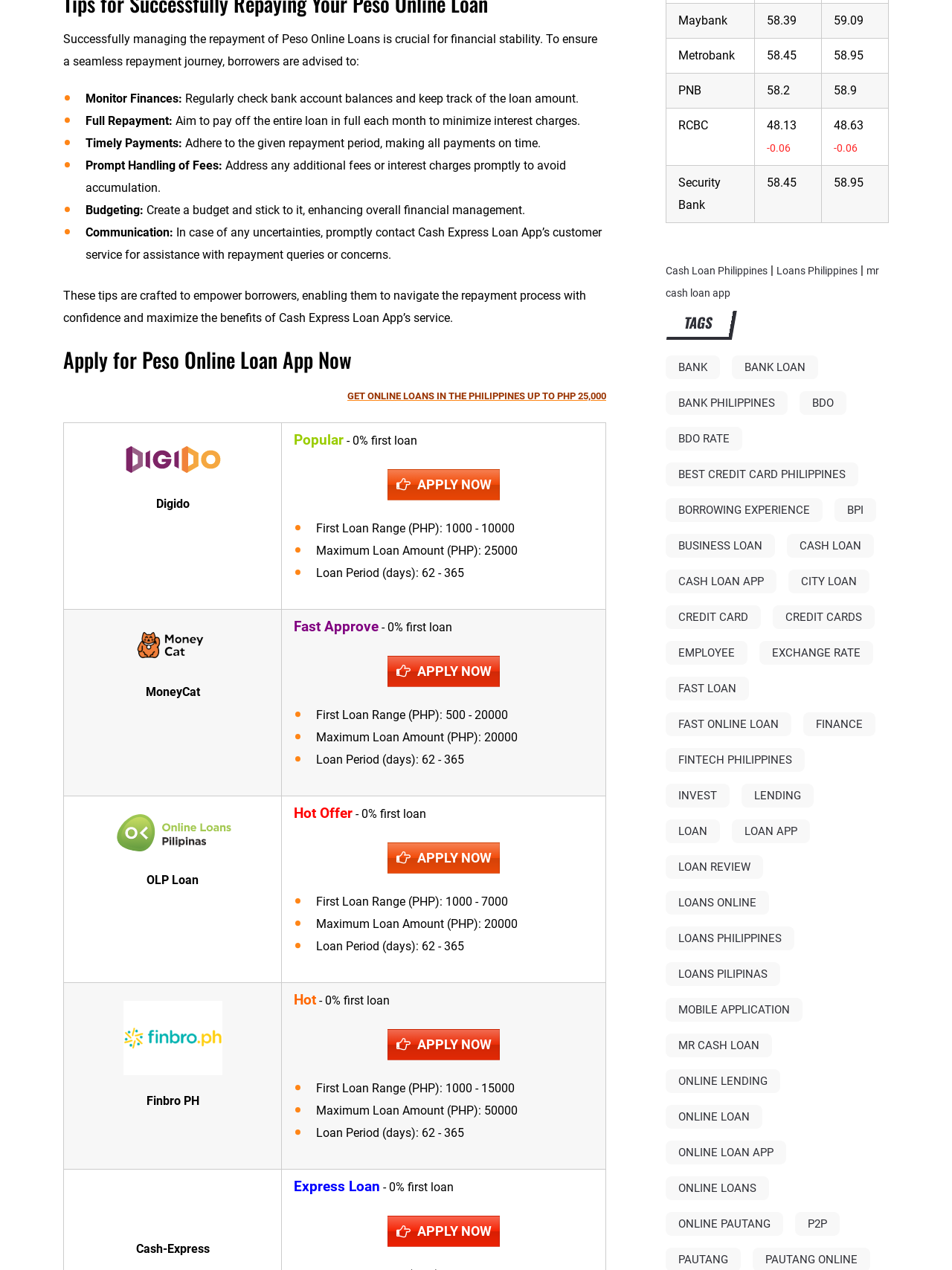Based on the image, give a detailed response to the question: Who should borrowers contact in case of repayment queries?

According to the webpage, borrowers should promptly contact Cash Express Loan App's customer service in case of any uncertainties or repayment queries.